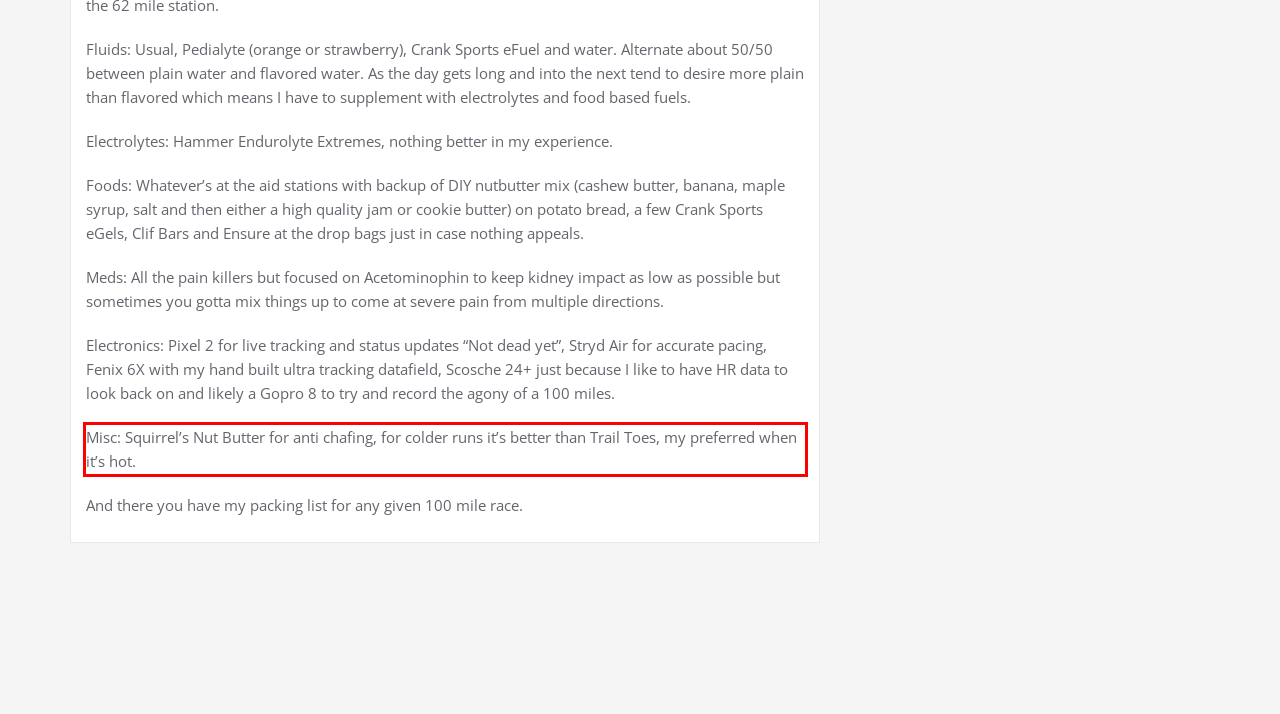With the given screenshot of a webpage, locate the red rectangle bounding box and extract the text content using OCR.

Misc: Squirrel’s Nut Butter for anti chafing, for colder runs it’s better than Trail Toes, my preferred when it’s hot.